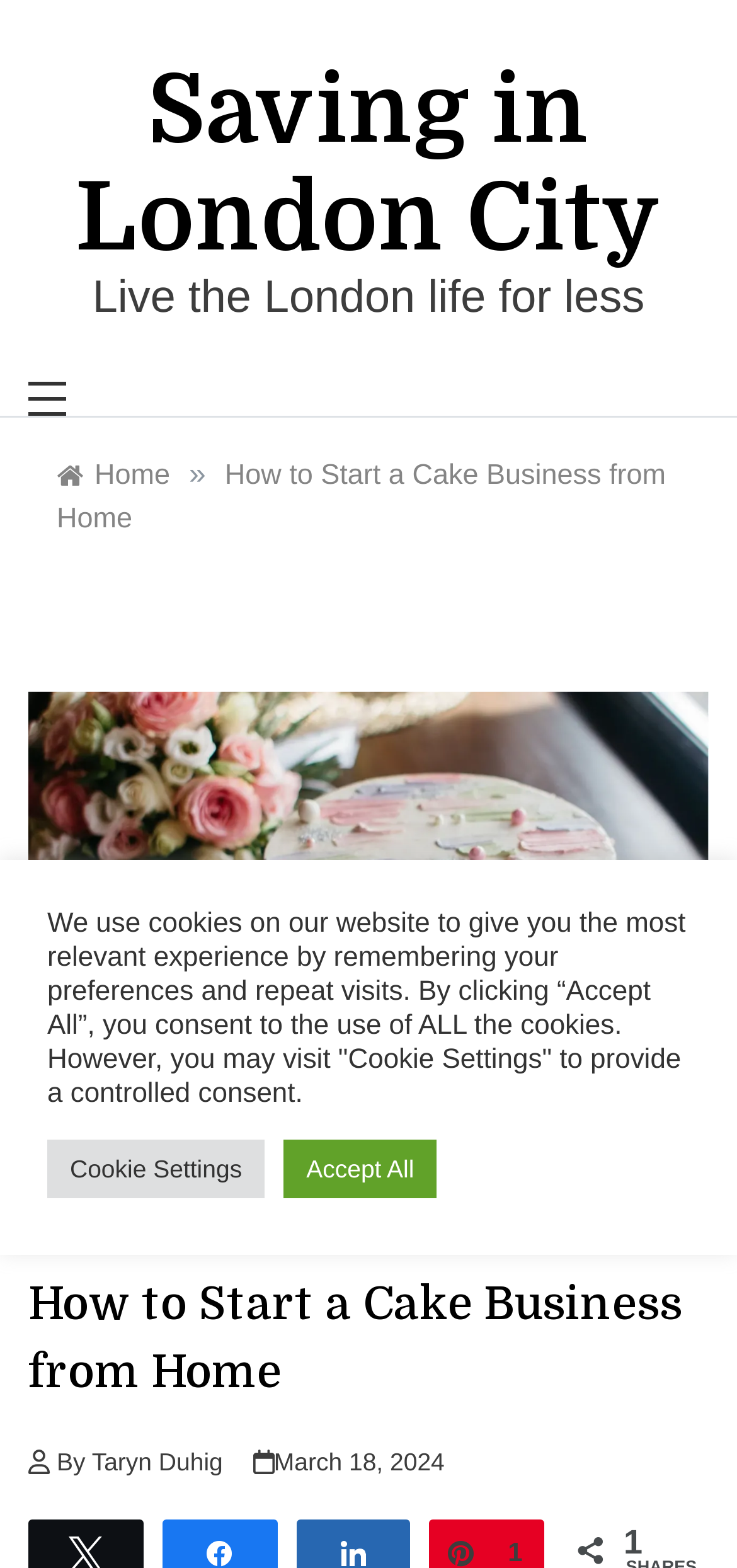Based on the image, please respond to the question with as much detail as possible:
What is the topic of the image?

I determined the topic of the image by looking at the image's alt text 'How to start a cake business from home'. This alt text is likely to describe the content of the image, which is related to the topic of starting a cake business from home.